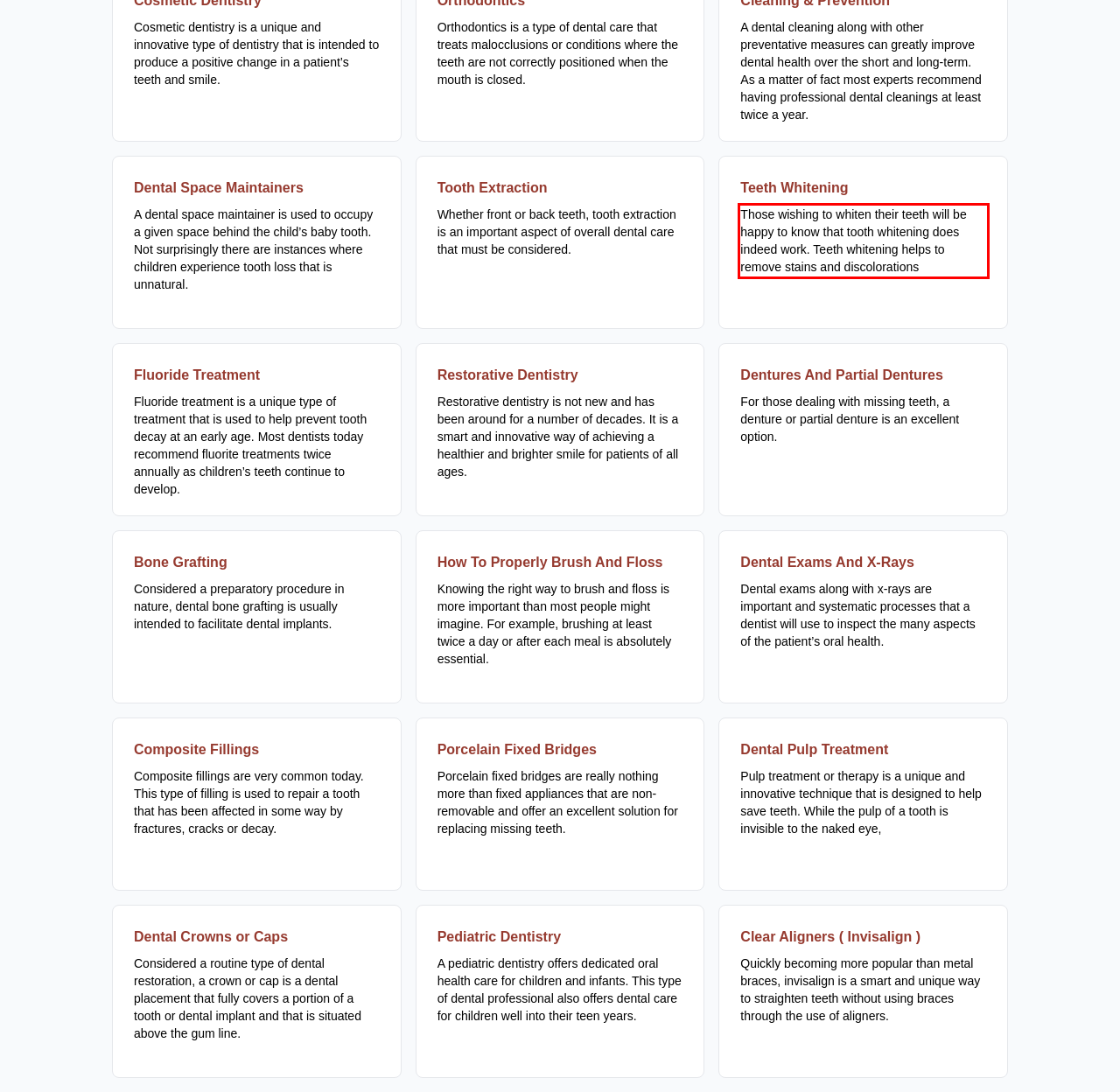Identify the text inside the red bounding box on the provided webpage screenshot by performing OCR.

Those wishing to whiten their teeth will be happy to know that tooth whitening does indeed work. Teeth whitening helps to remove stains and discolorations